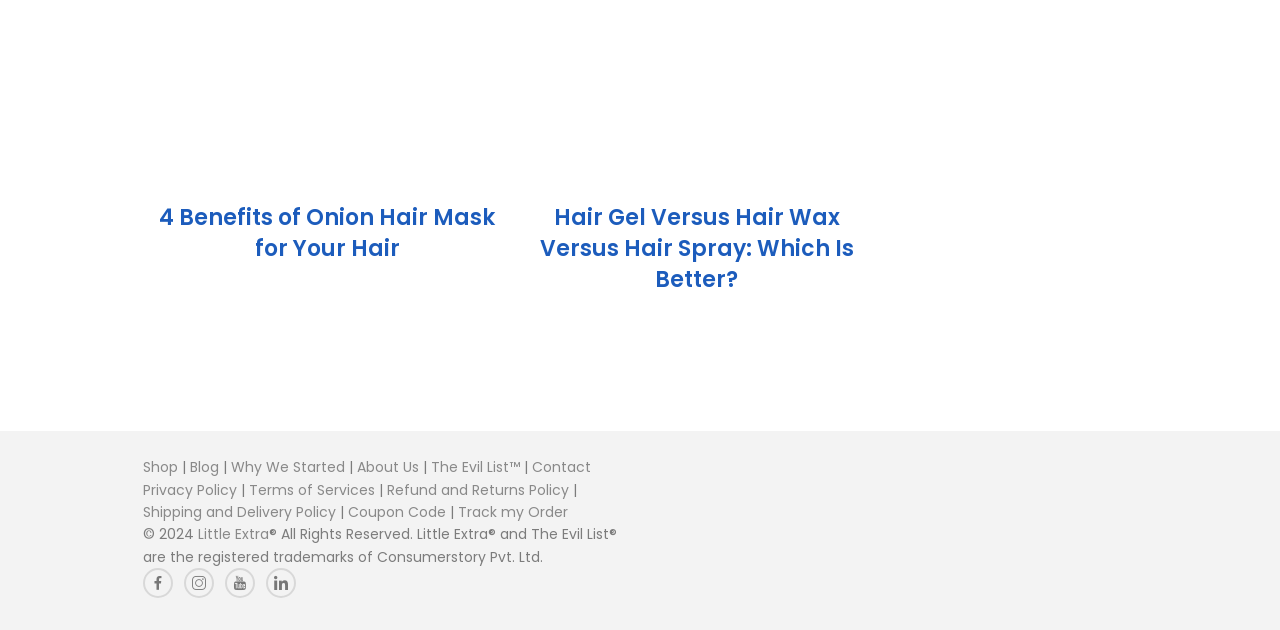Locate the bounding box coordinates of the area that needs to be clicked to fulfill the following instruction: "Read about onion hair masks for hair growth". The coordinates should be in the format of four float numbers between 0 and 1, namely [left, top, right, bottom].

[0.111, 0.115, 0.346, 0.148]